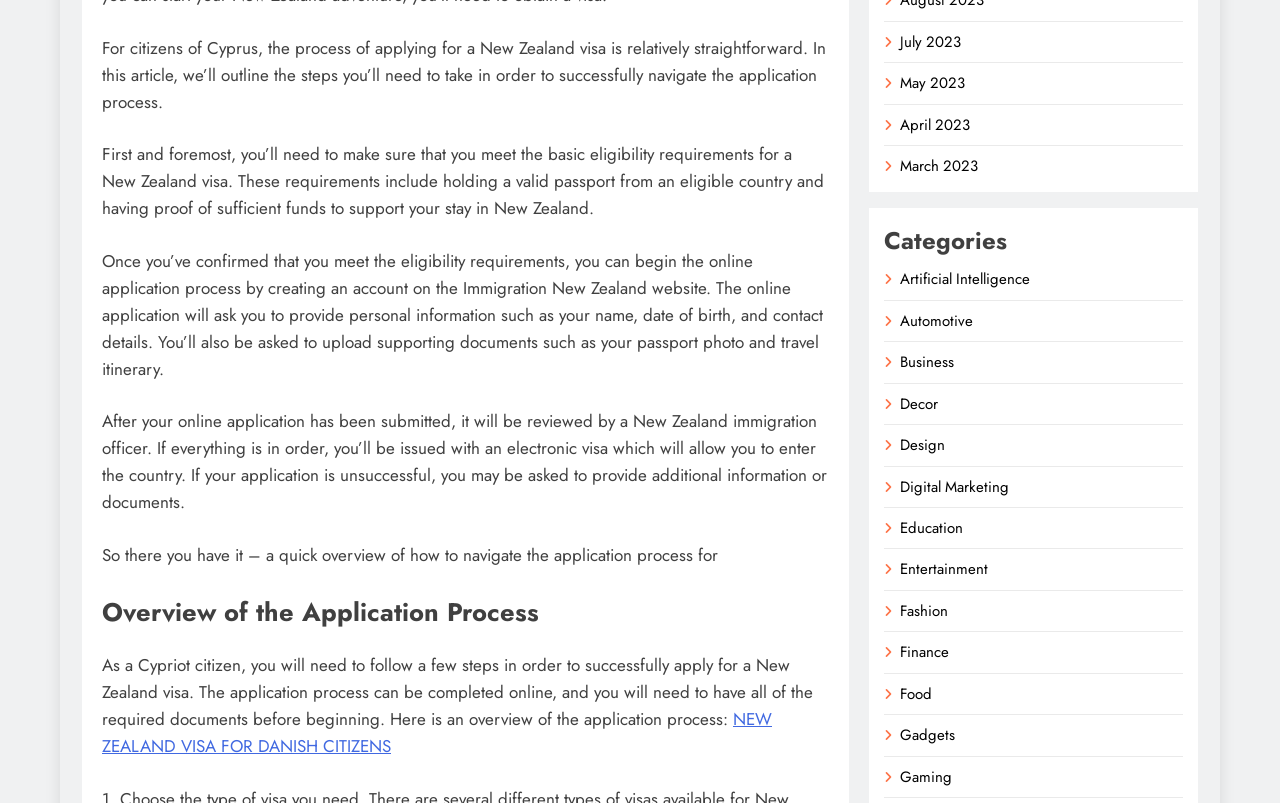How many months are listed in the webpage?
Examine the webpage screenshot and provide an in-depth answer to the question.

The webpage lists four months: July 2023, May 2023, April 2023, and March 2023, which are likely related to the publication dates of articles or updates on the website.